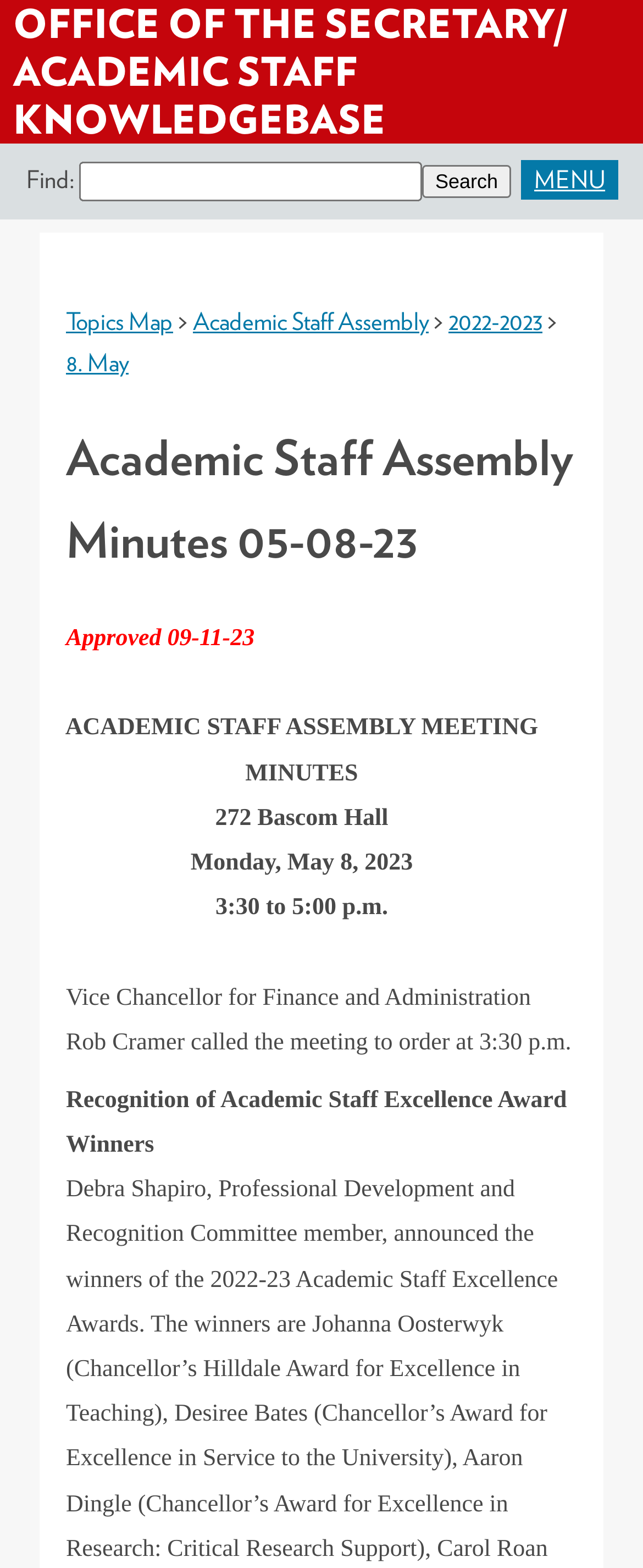Please mark the clickable region by giving the bounding box coordinates needed to complete this instruction: "Click MENU".

[0.81, 0.102, 0.962, 0.128]